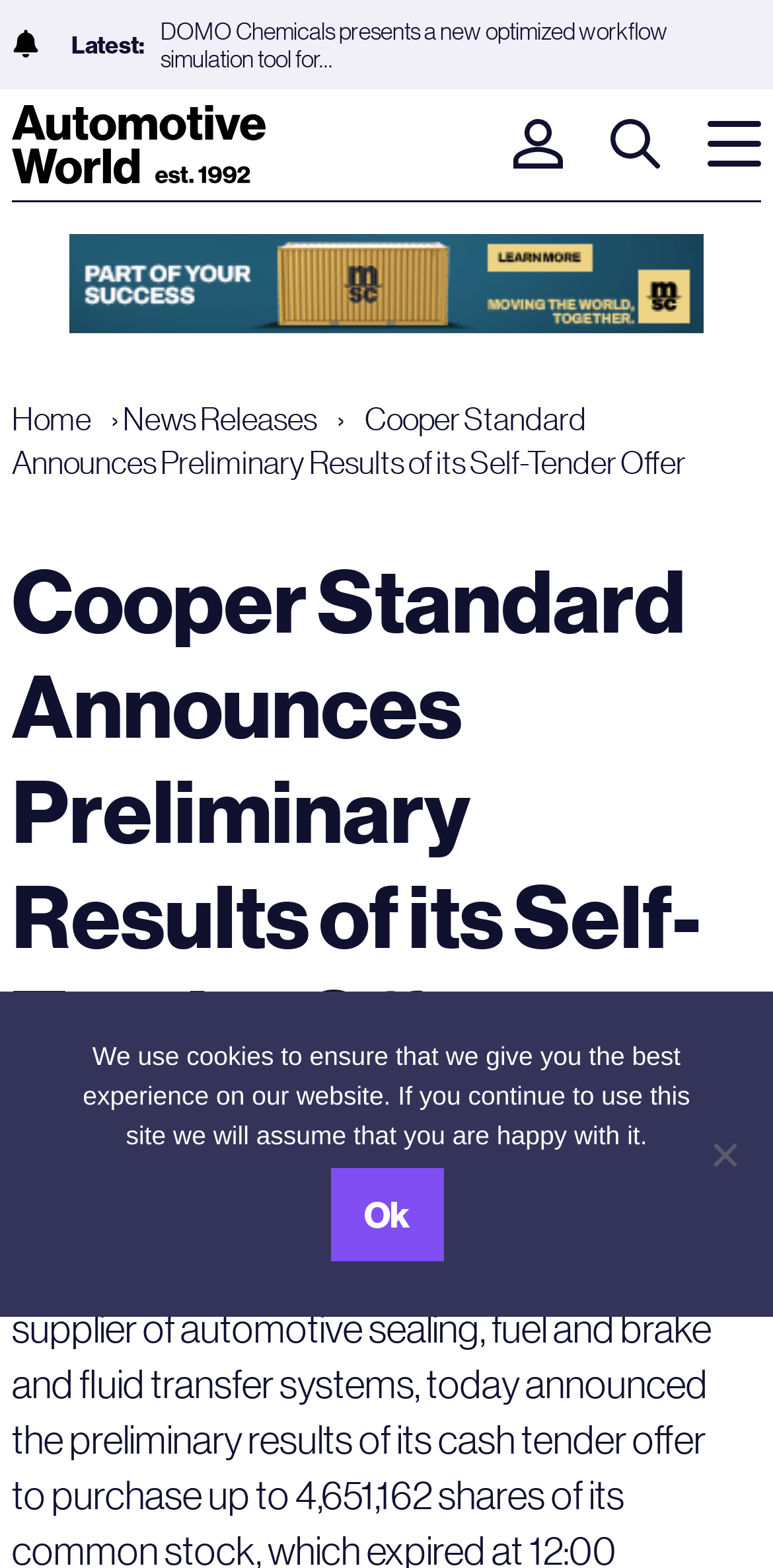What is the company name mentioned on the webpage?
Provide a thorough and detailed answer to the question.

The company name is mentioned in the heading 'Cooper Standard Announces Preliminary Results of its Self-Tender Offer' which is a prominent element on the webpage.